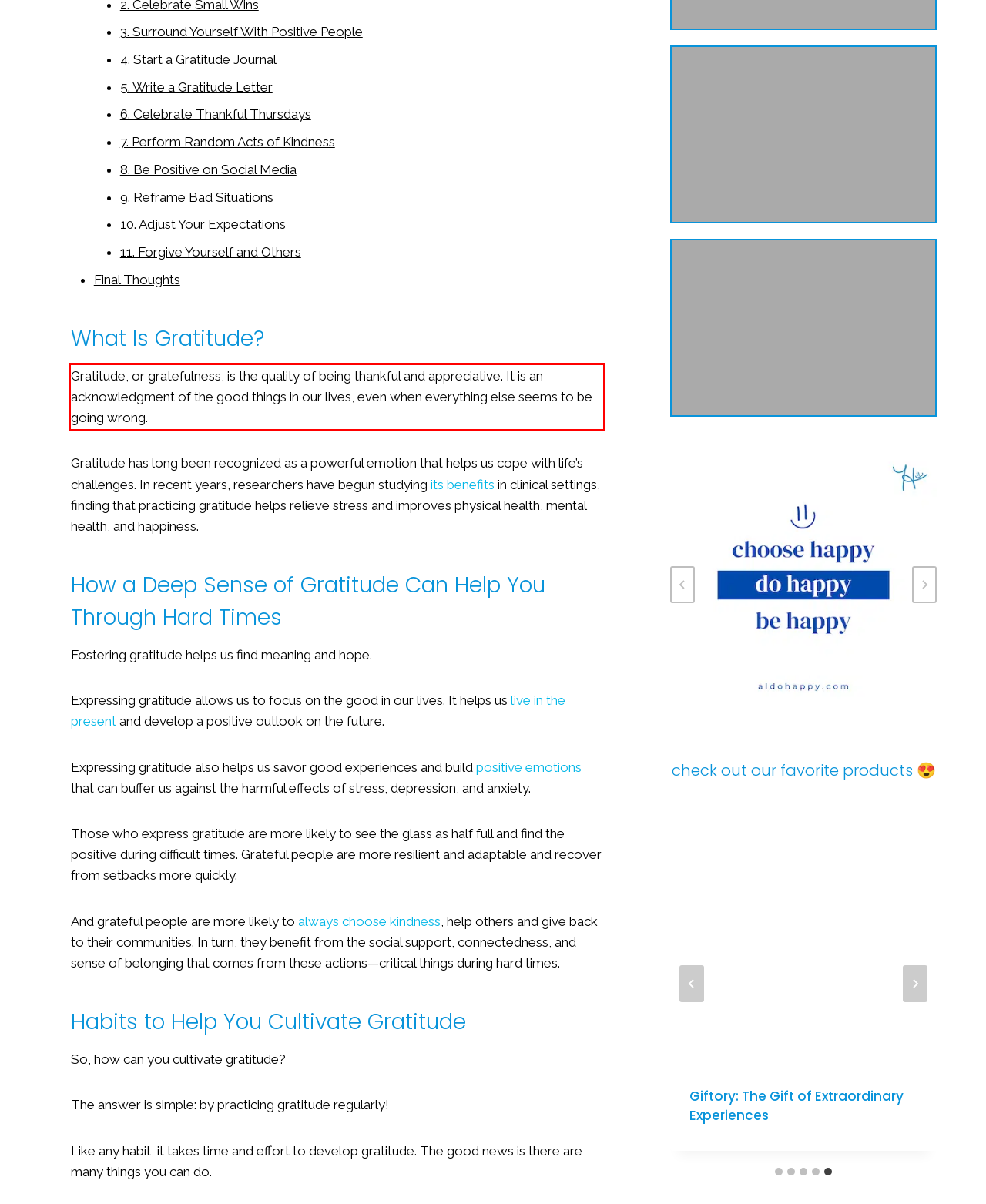Perform OCR on the text inside the red-bordered box in the provided screenshot and output the content.

Gratitude, or gratefulness, is the quality of being thankful and appreciative. It is an acknowledgment of the good things in our lives, even when everything else seems to be going wrong.